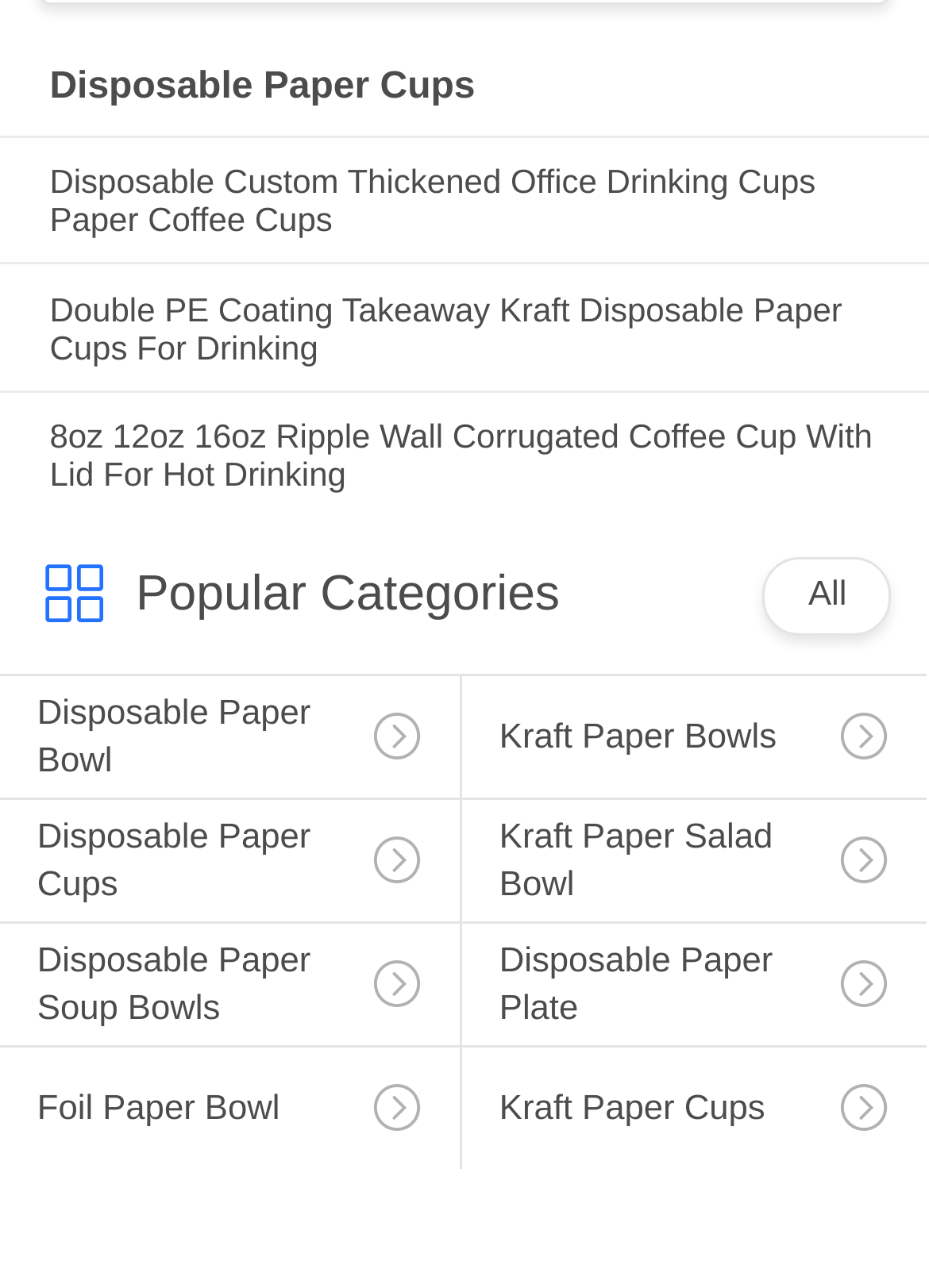How many links are there in the 'Popular Categories' section?
Based on the image, answer the question with as much detail as possible.

By counting the links in the 'Popular Categories' section, I can see that there are seven links, each leading to a different category of products, including disposable paper bowls, kraft paper bowls, disposable paper cups, kraft paper cups, disposable paper soup bowls, disposable paper plates, and foil paper bowls.